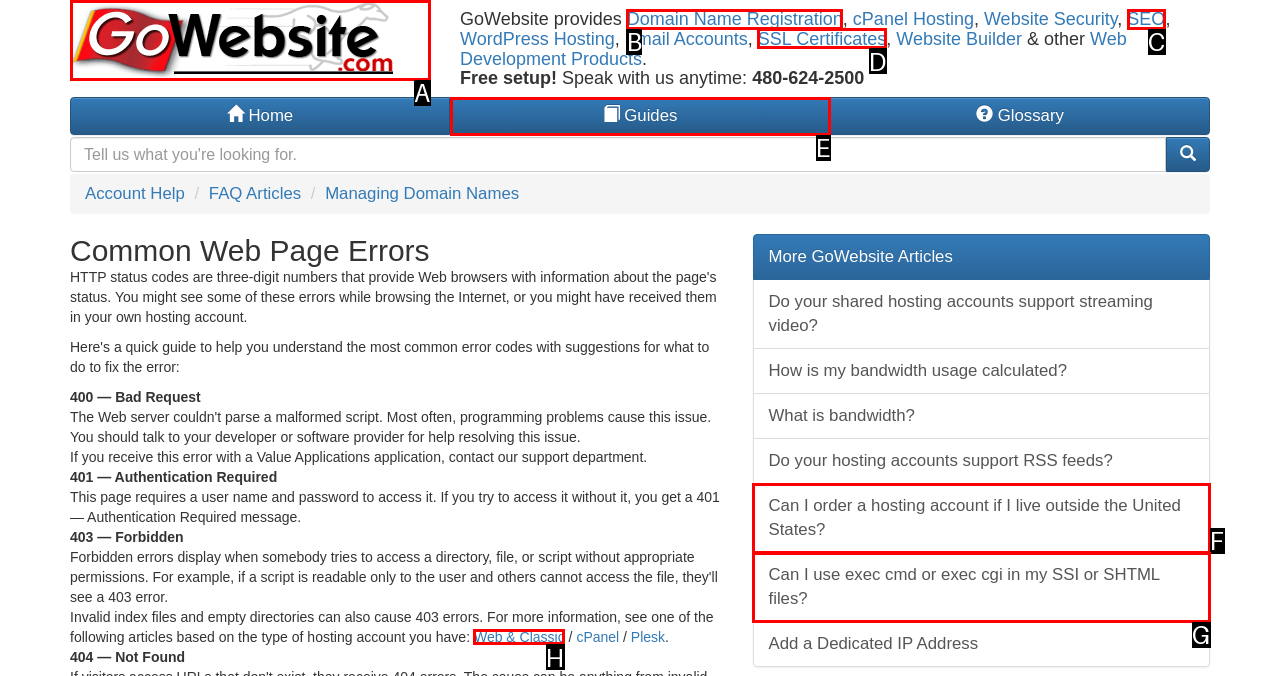Tell me which UI element to click to fulfill the given task: Read more about Web & Classic hosting. Respond with the letter of the correct option directly.

H